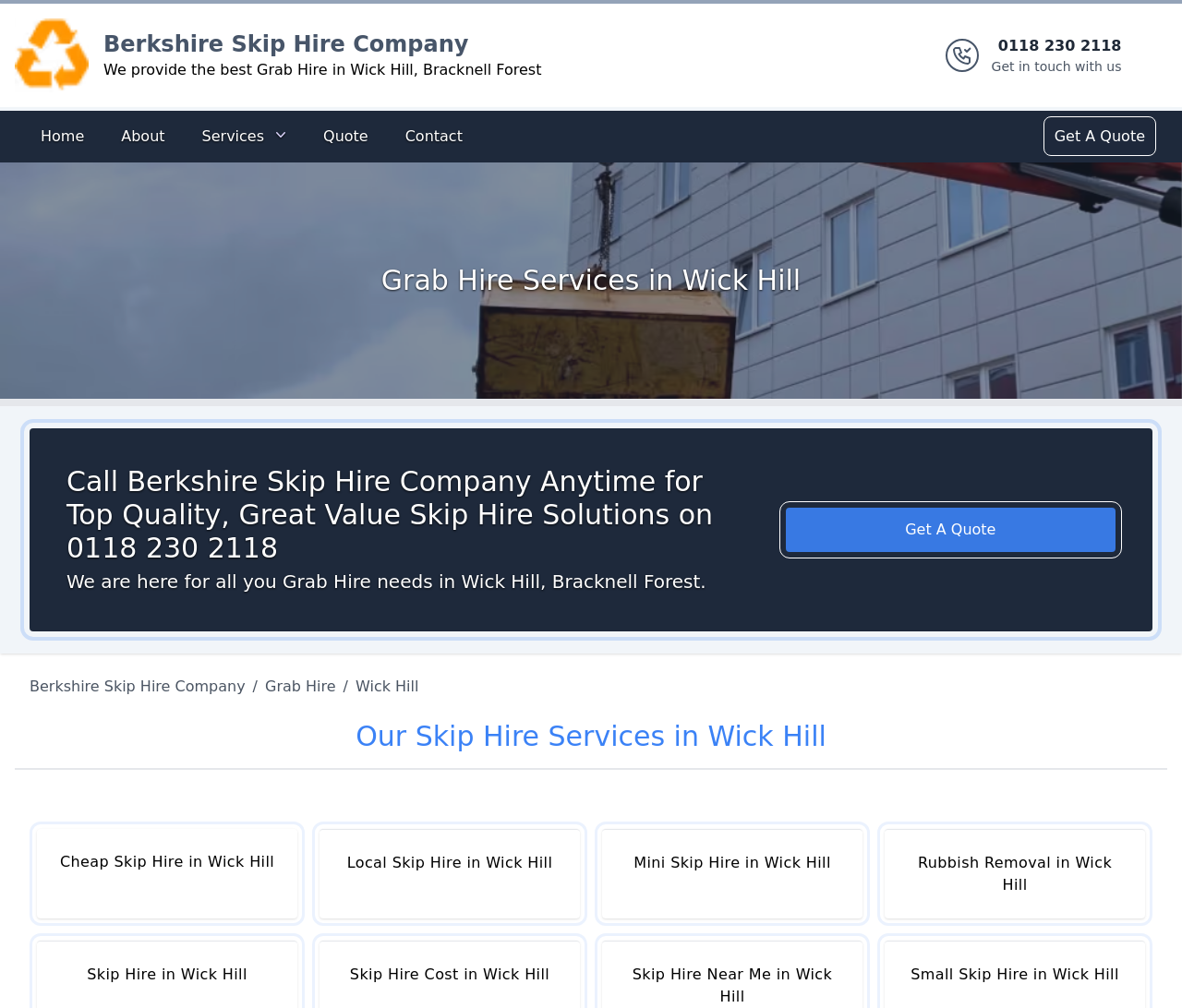Identify the primary heading of the webpage and provide its text.

Grab Hire Services in Wick Hill